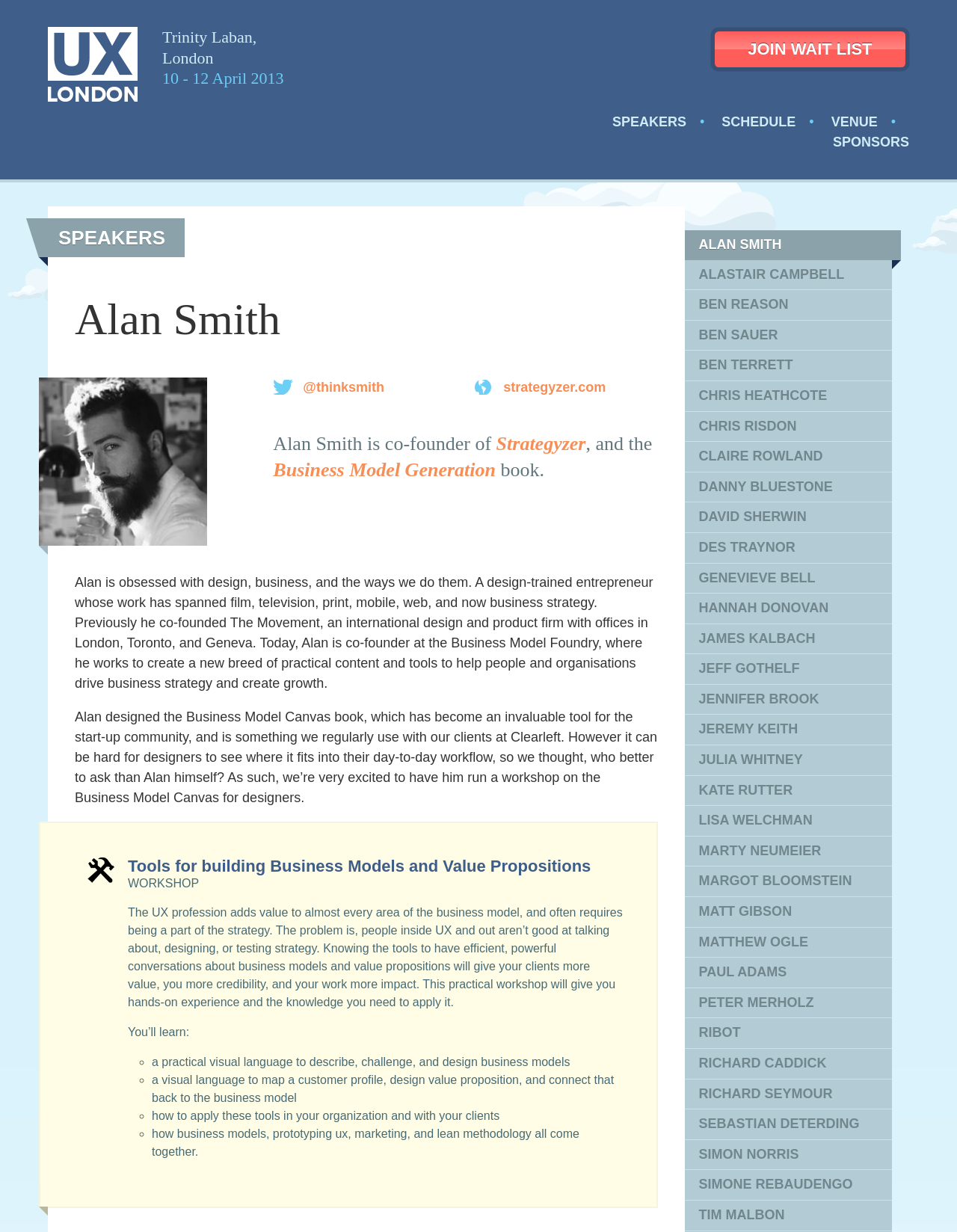Please determine the bounding box coordinates of the element to click on in order to accomplish the following task: "Check the 'SCHEDULE' for the event". Ensure the coordinates are four float numbers ranging from 0 to 1, i.e., [left, top, right, bottom].

[0.754, 0.093, 0.832, 0.105]